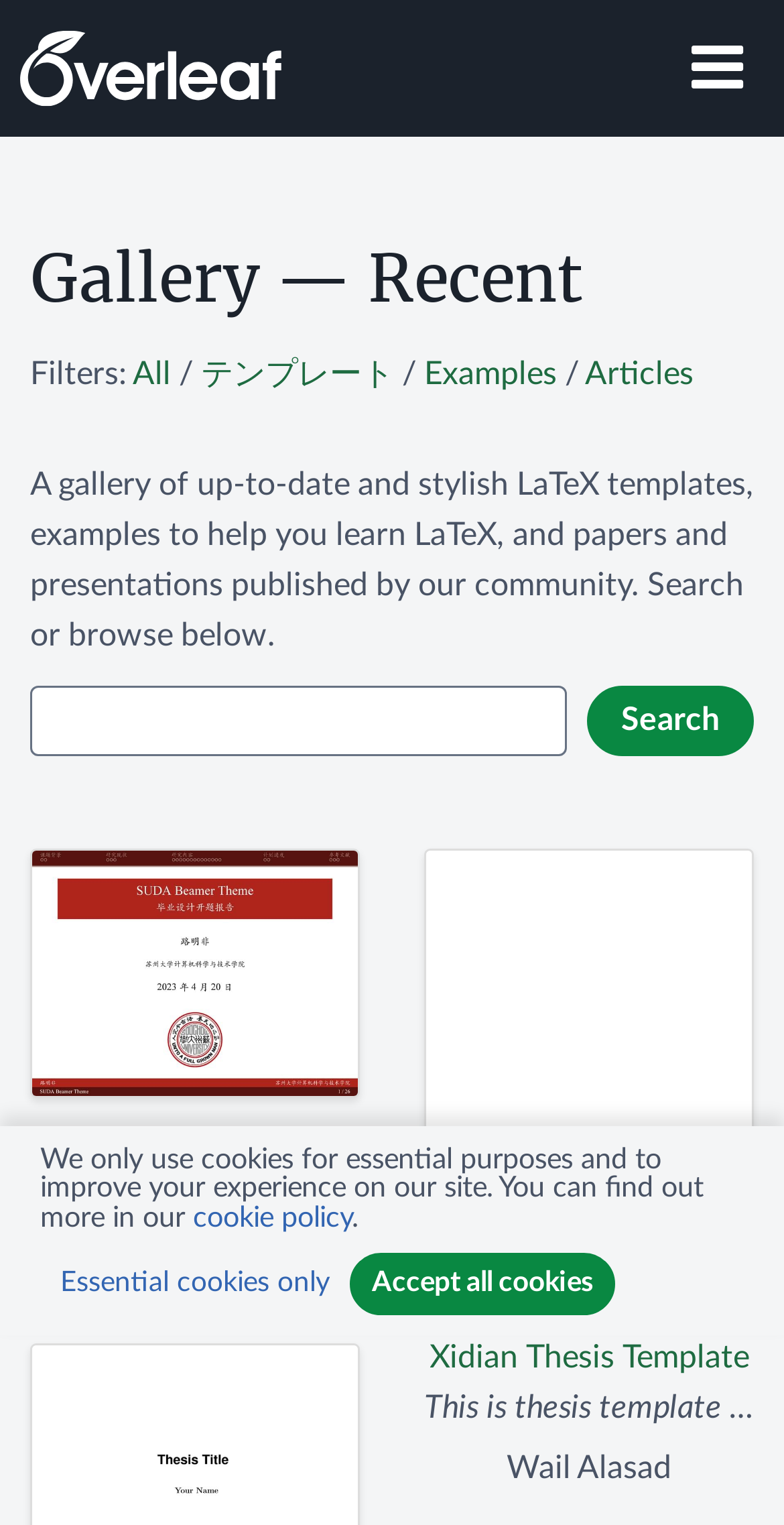Give the bounding box coordinates for this UI element: "aria-label="Toggle ナビゲーション"". The coordinates should be four float numbers between 0 and 1, arranged as [left, top, right, bottom].

[0.856, 0.02, 0.974, 0.069]